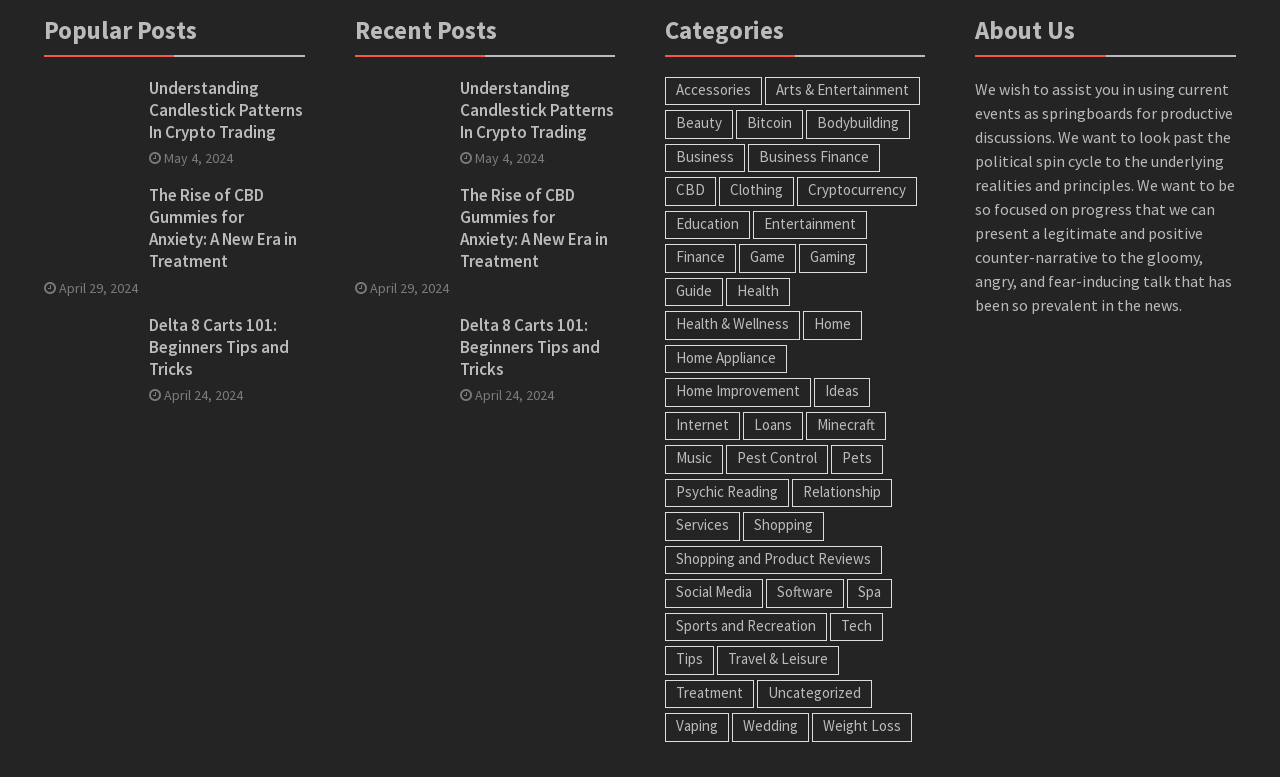Using a single word or phrase, answer the following question: 
What is the category with the most items?

Guide